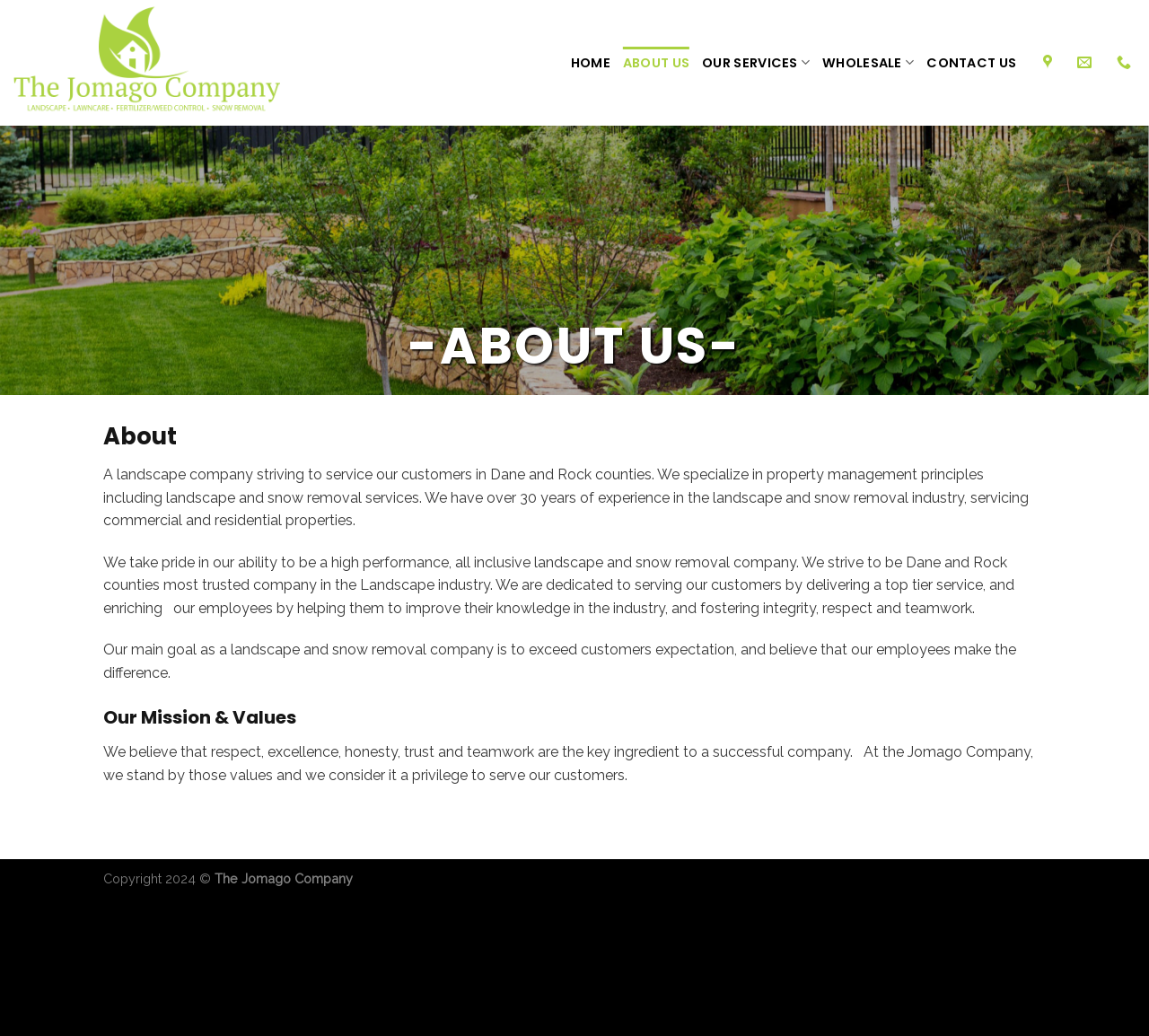How many years of experience does The Jomago Company have?
Look at the image and respond with a one-word or short phrase answer.

Over 30 years